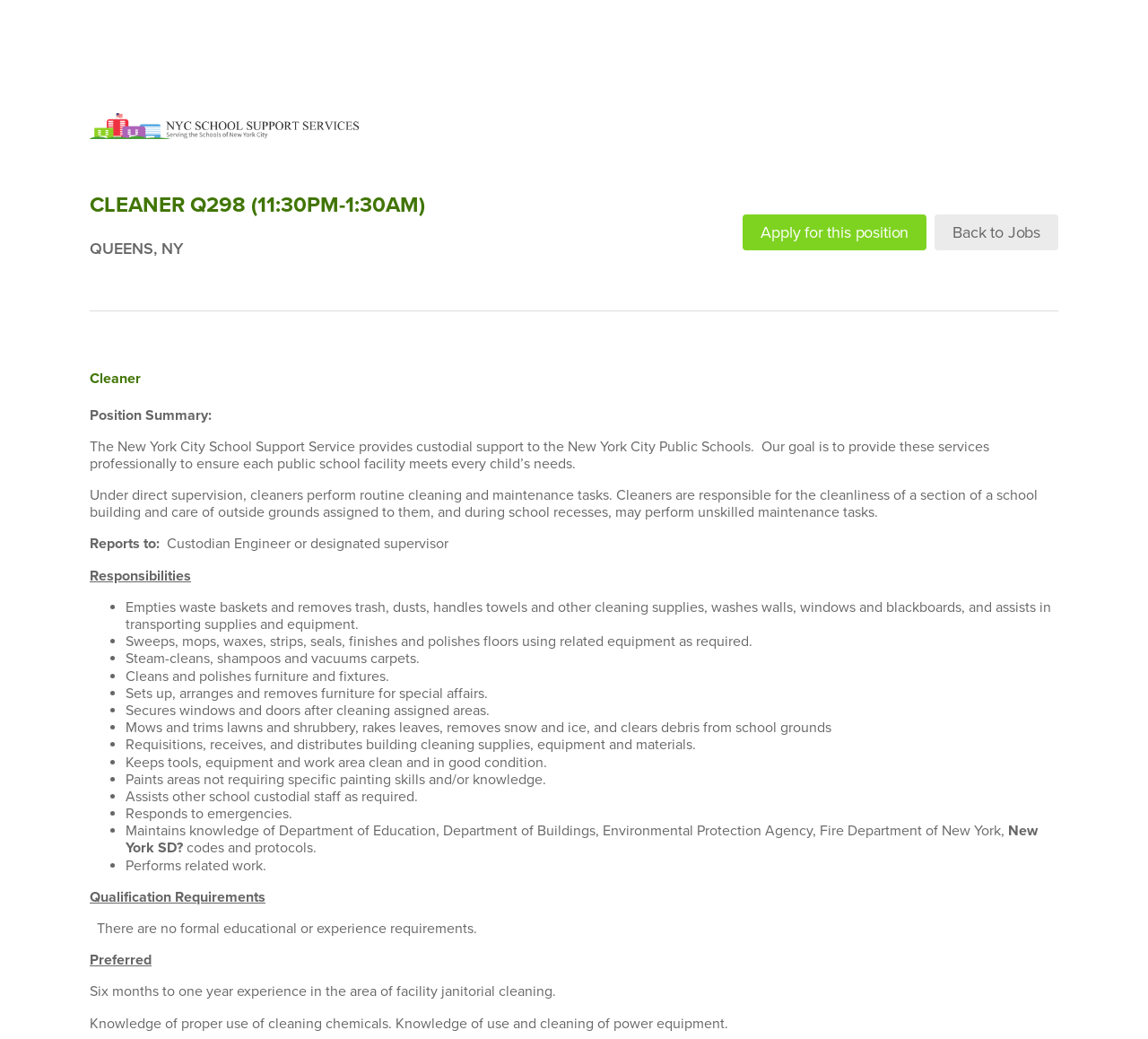What is the job title of the position?
Please provide an in-depth and detailed response to the question.

The job title of the position can be found in the heading 'CLEANER Q298 (11:30PM-1:30AM)' at the top of the webpage, which indicates that the job title is 'Cleaner'.